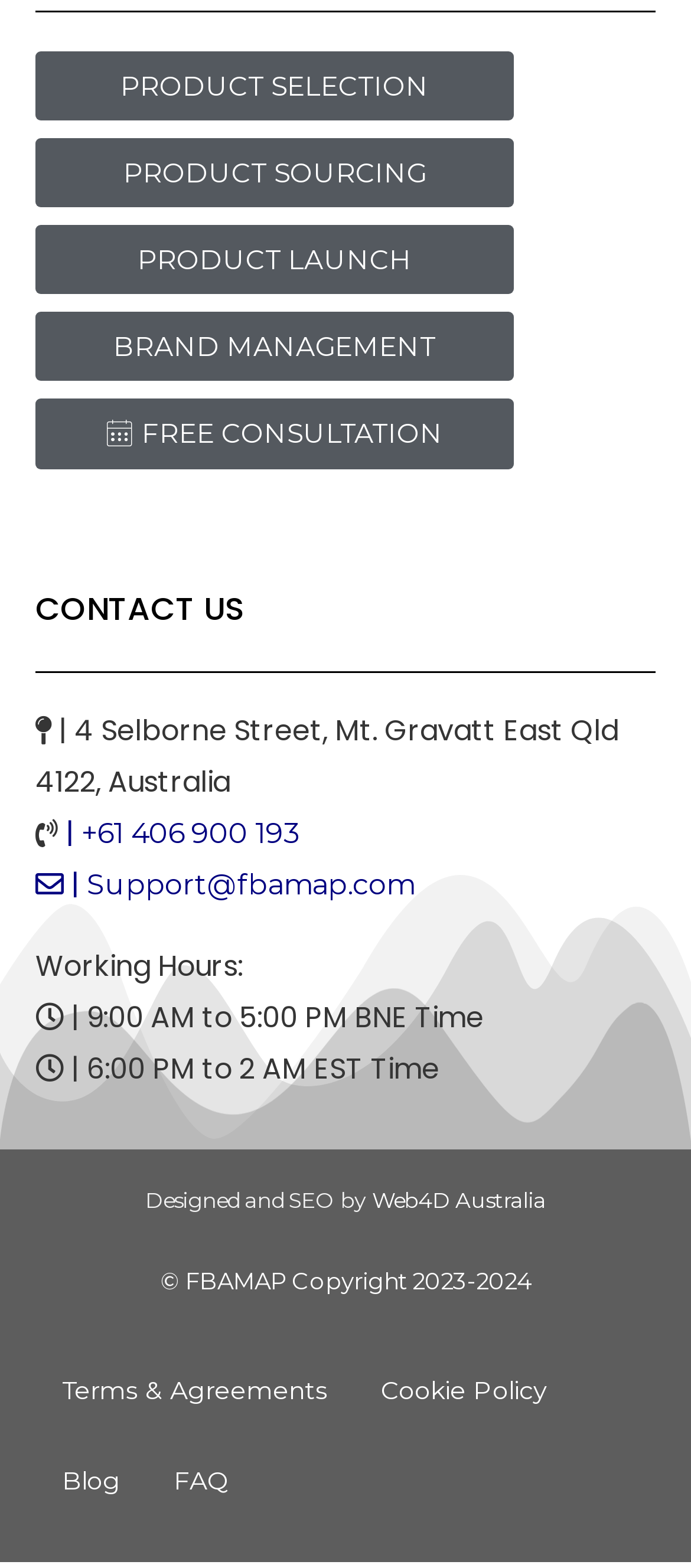Locate the bounding box coordinates of the element that should be clicked to fulfill the instruction: "Contact us through phone number".

[0.118, 0.52, 0.436, 0.542]